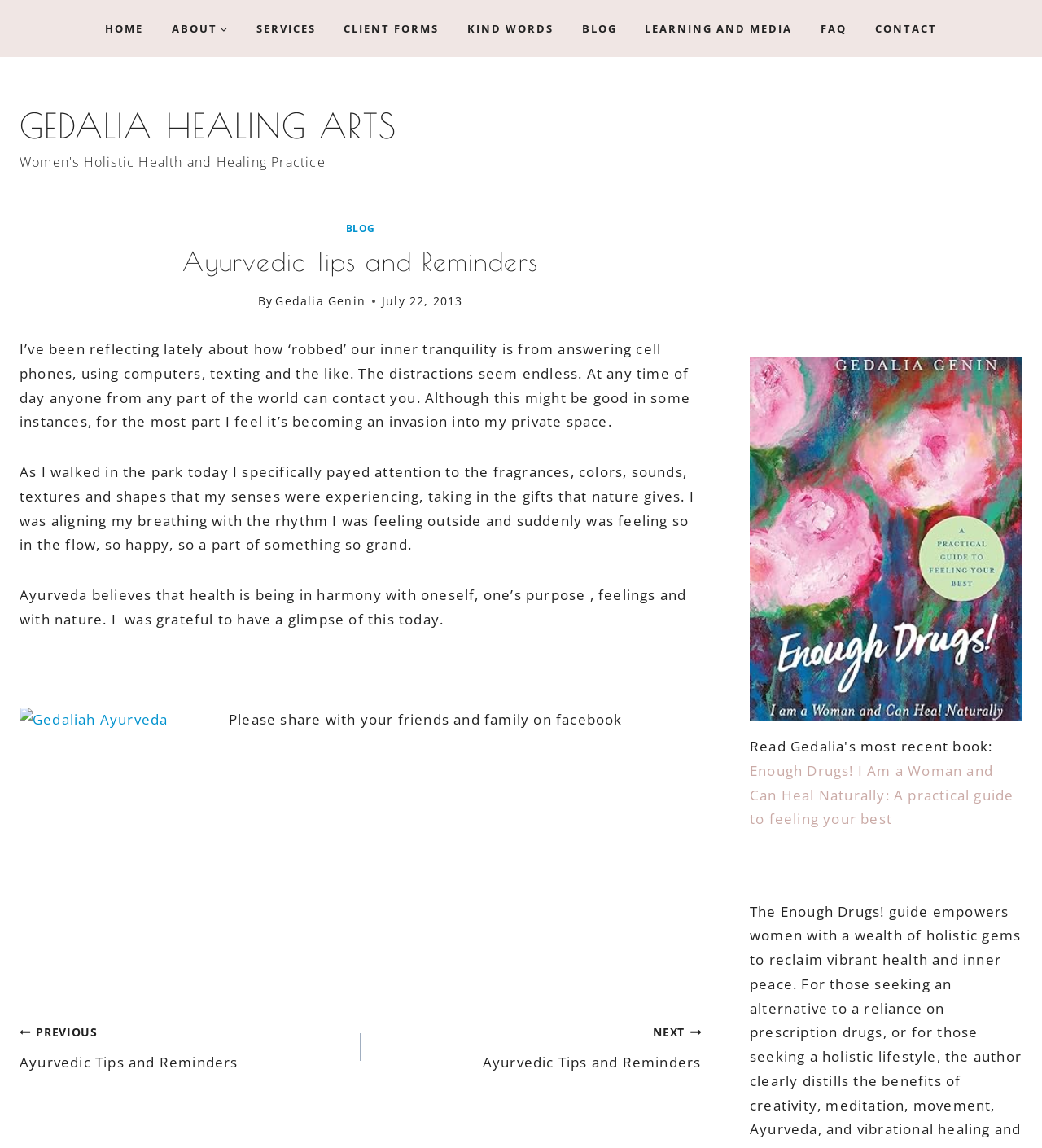Please identify the bounding box coordinates of the area I need to click to accomplish the following instruction: "go back".

None